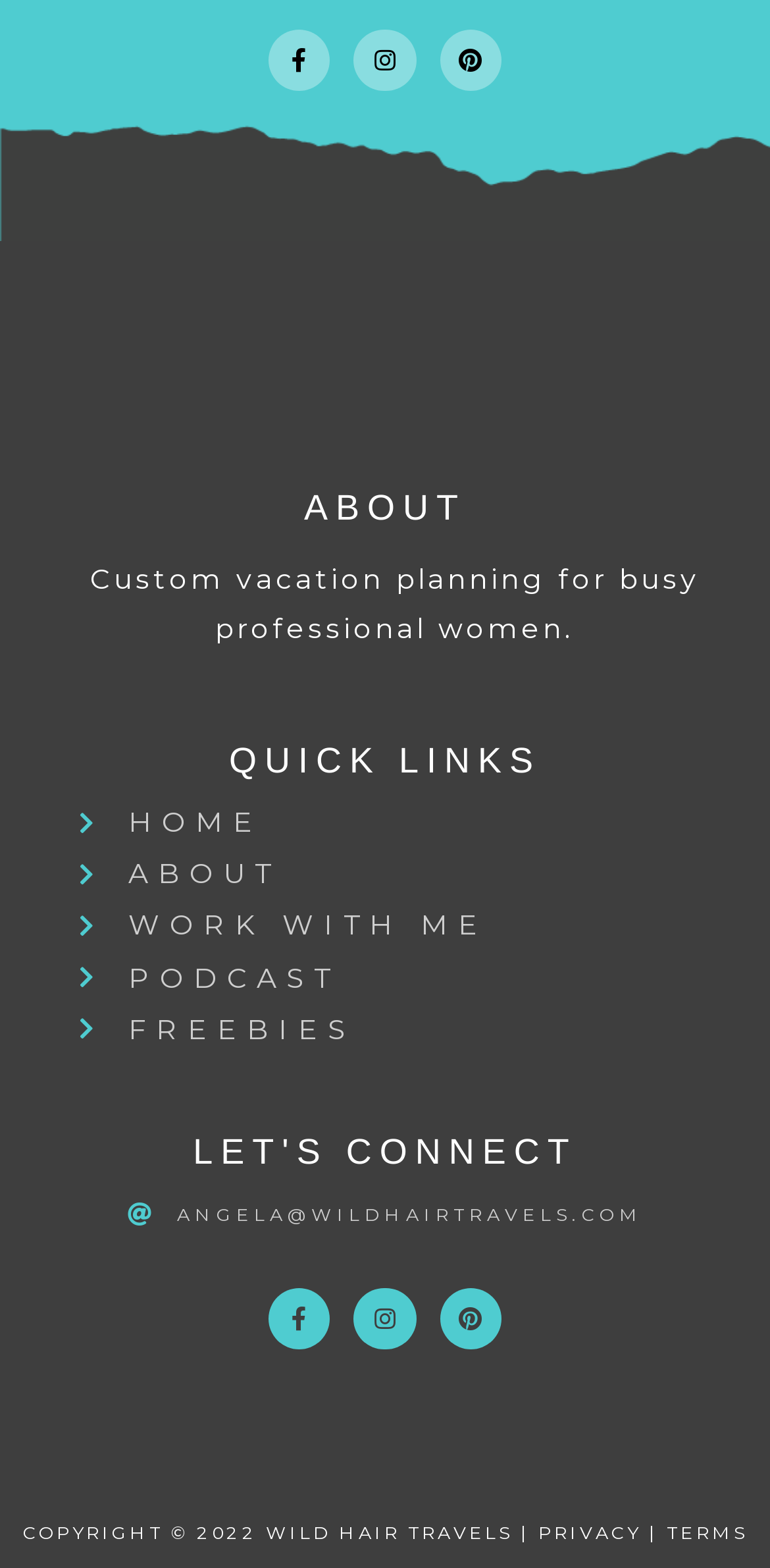Please identify the bounding box coordinates of the element's region that needs to be clicked to fulfill the following instruction: "Contact via email". The bounding box coordinates should consist of four float numbers between 0 and 1, i.e., [left, top, right, bottom].

[0.051, 0.758, 0.949, 0.79]